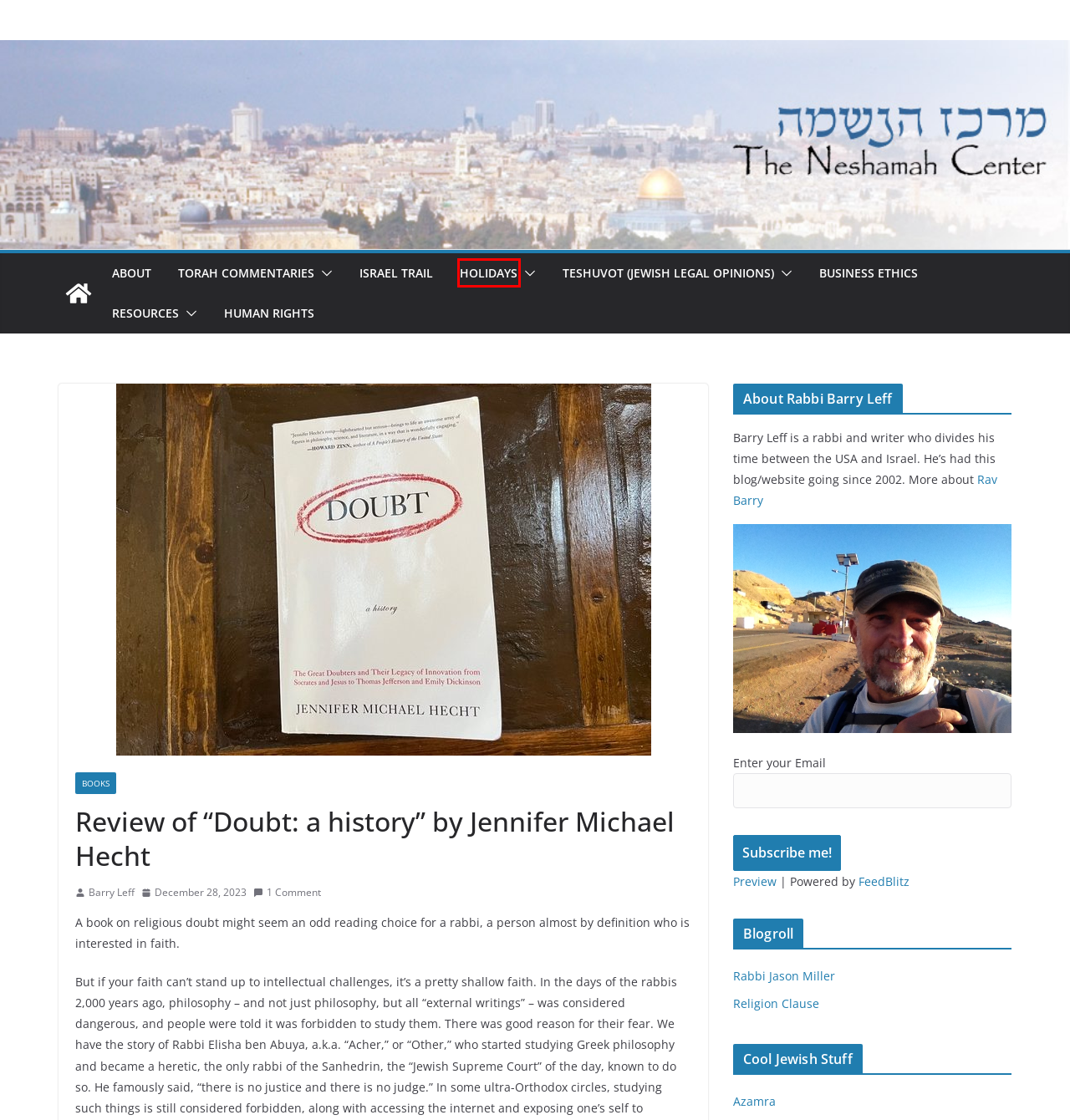You have a screenshot of a webpage with an element surrounded by a red bounding box. Choose the webpage description that best describes the new page after clicking the element inside the red bounding box. Here are the candidates:
A. Divrei Torah Blogs – The Neshamah Center
B. Holidays – The Neshamah Center
C. Israel Trail – The Neshamah Center
D. HOME - The Ethical Executive
E. About – The Neshamah Center
F. The Neshamah Center – "Torah miTzion"  Rabbi Barry Leff, Jerusalem
G. Barry Leff – The Neshamah Center
H. The Rabbi with a Blog (Rabbi Jason Miller)

B